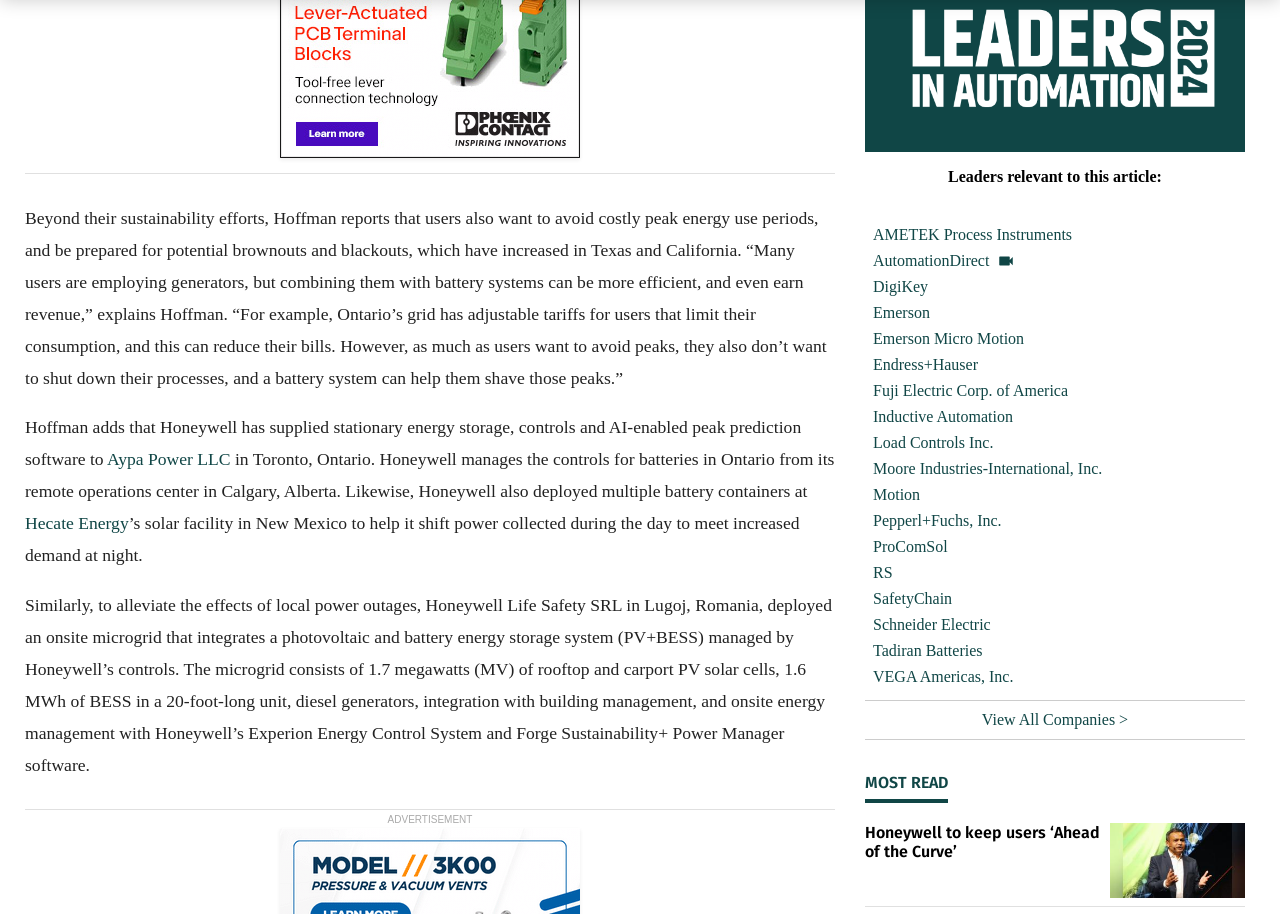Consider the image and give a detailed and elaborate answer to the question: 
What is the name of the company mentioned in the article?

The company mentioned in the article is Honeywell, which is discussed in the context of its energy storage and management solutions, including its peak prediction software and battery systems.